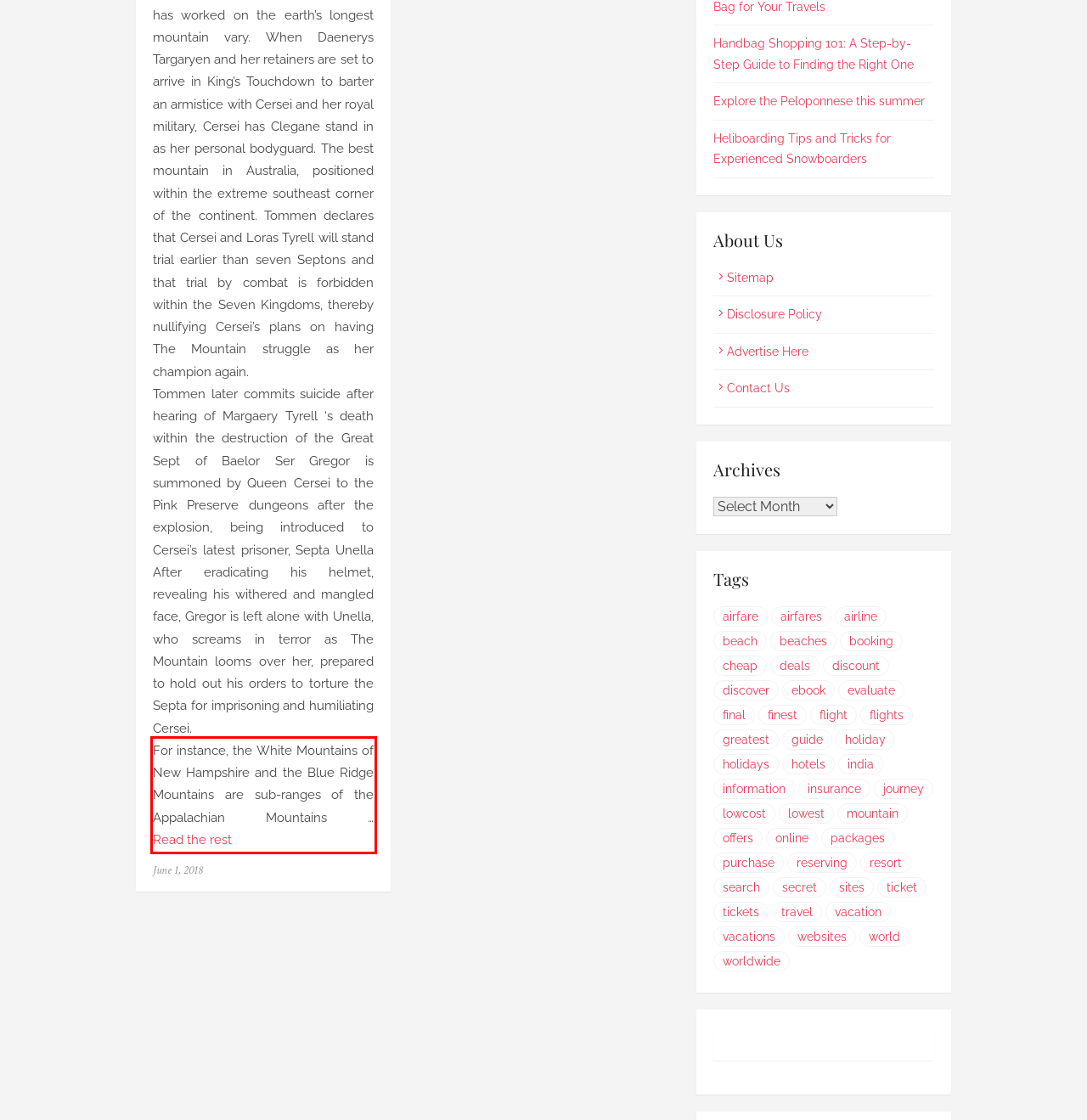You have a screenshot of a webpage with a red bounding box. Use OCR to generate the text contained within this red rectangle.

For instance, the White Mountains of New Hampshire and the Blue Ridge Mountains are sub-ranges of the Appalachian Mountains … Read the rest